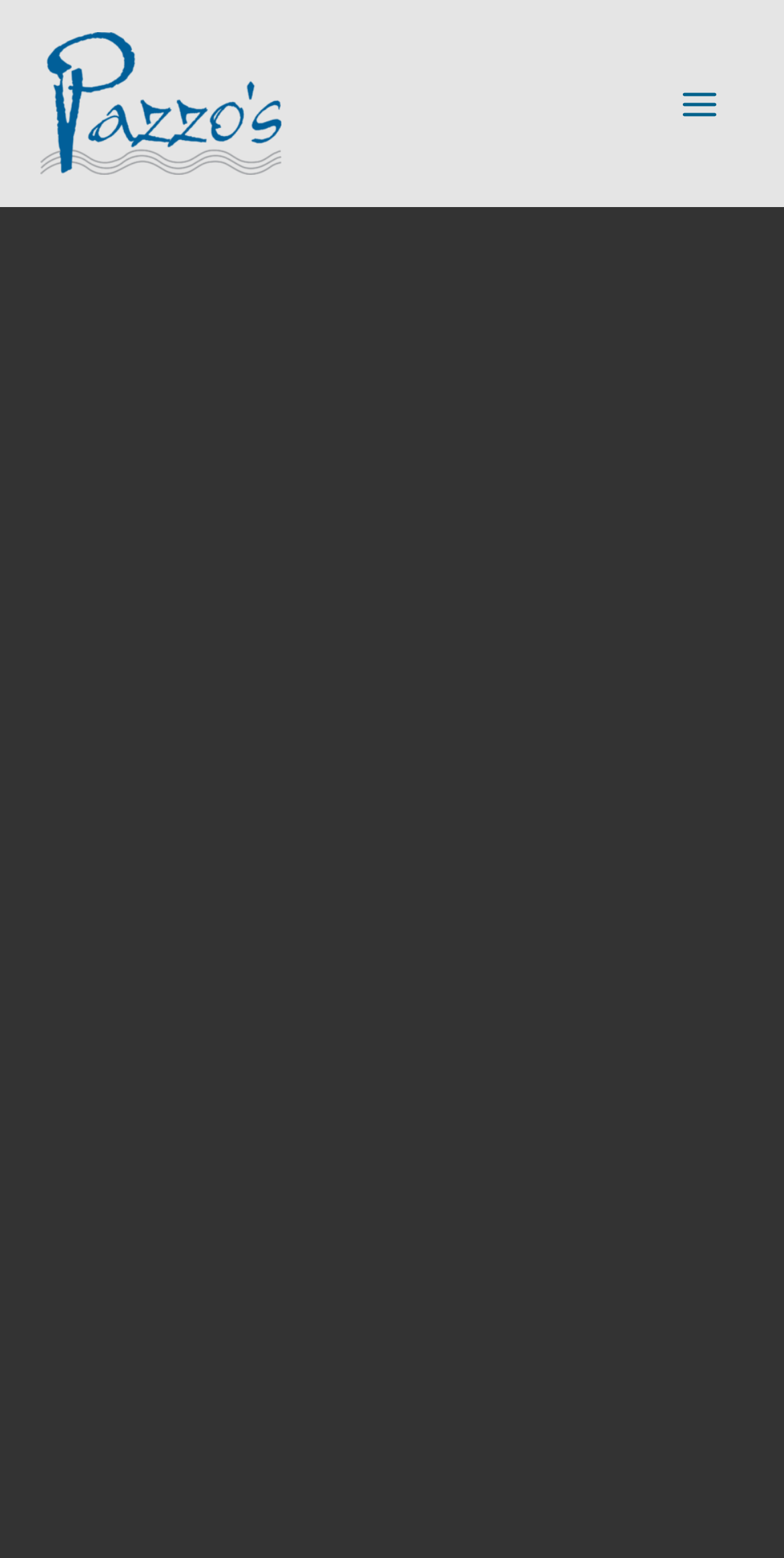Provide the bounding box coordinates of the HTML element this sentence describes: "alt="Pazzo's"". The bounding box coordinates consist of four float numbers between 0 and 1, i.e., [left, top, right, bottom].

[0.051, 0.05, 0.359, 0.08]